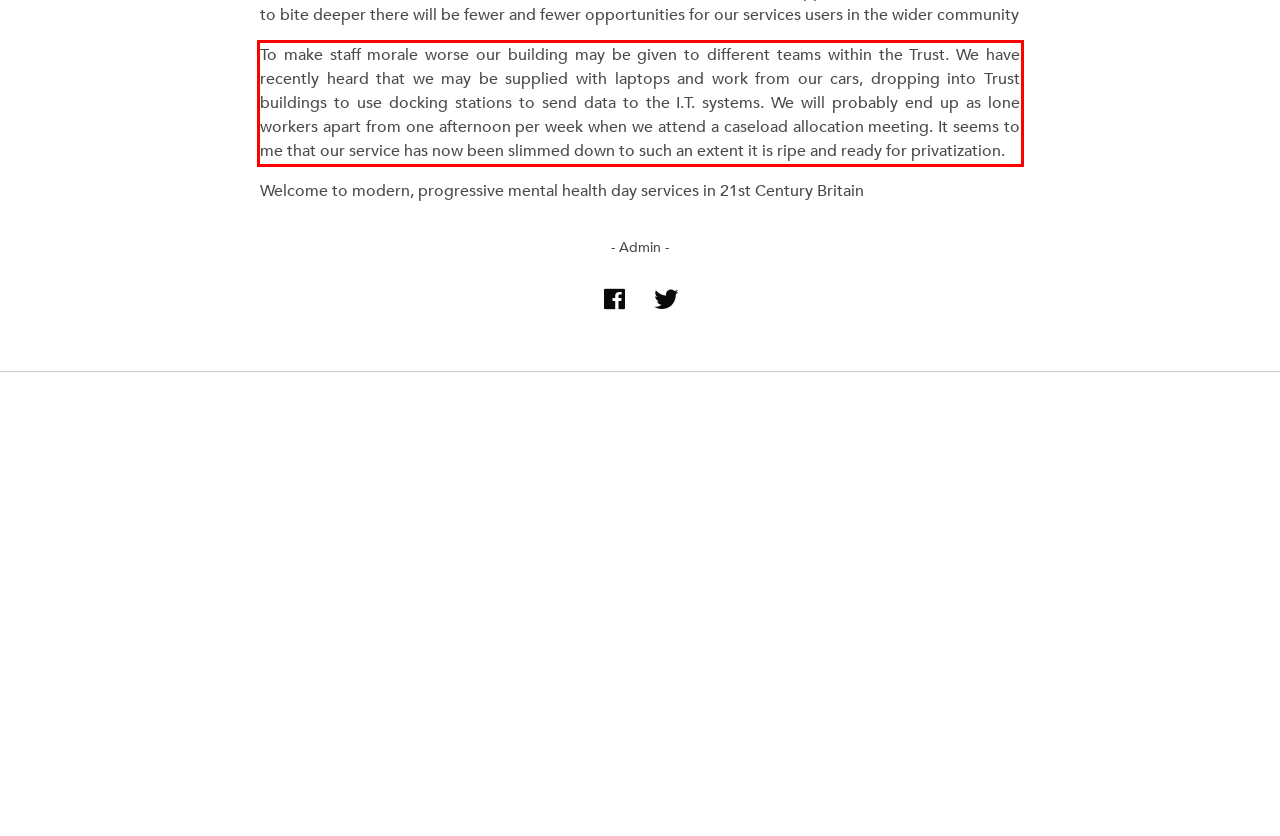Examine the screenshot of the webpage, locate the red bounding box, and perform OCR to extract the text contained within it.

To make staff morale worse our building may be given to different teams within the Trust. We have recently heard that we may be supplied with laptops and work from our cars, dropping into Trust buildings to use docking stations to send data to the I.T. systems. We will probably end up as lone workers apart from one afternoon per week when we attend a caseload allocation meeting. It seems to me that our service has now been slimmed down to such an extent it is ripe and ready for privatization.